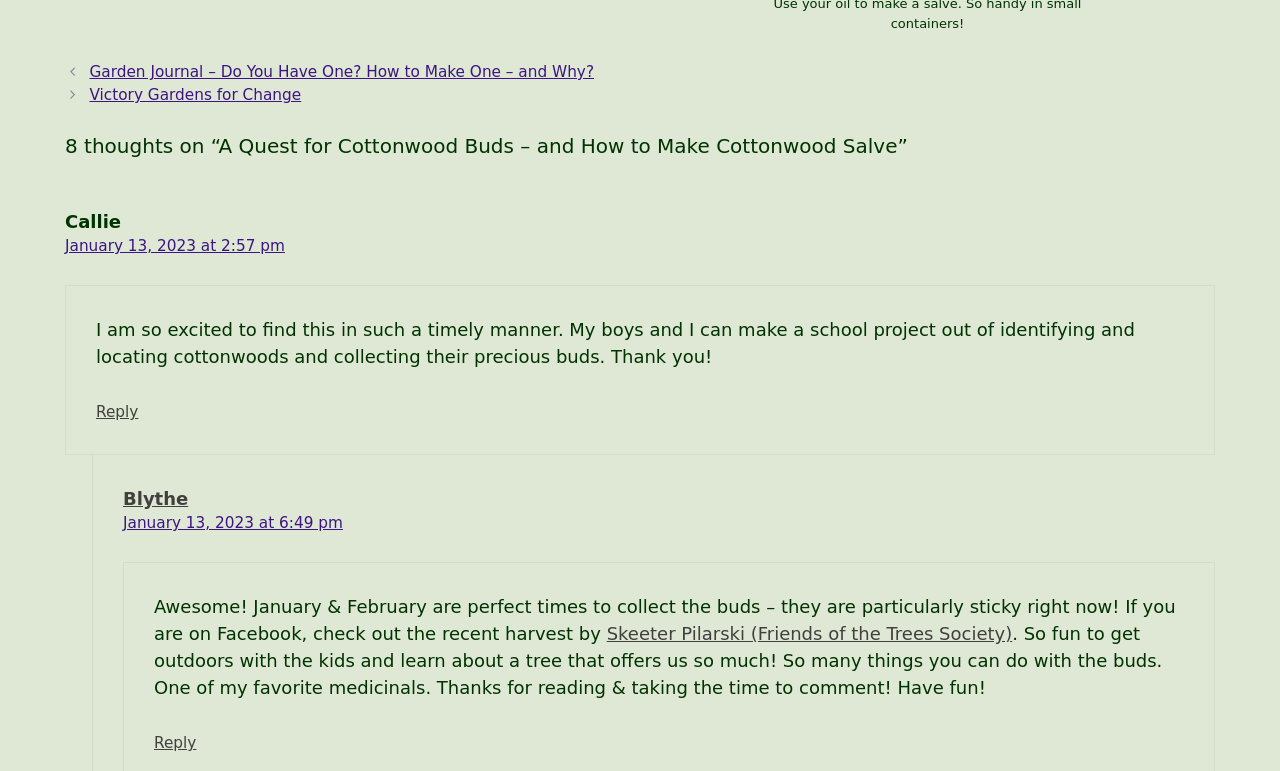Using the webpage screenshot and the element description Reply, determine the bounding box coordinates. Specify the coordinates in the format (top-left x, top-left y, bottom-right x, bottom-right y) with values ranging from 0 to 1.

[0.075, 0.523, 0.108, 0.546]